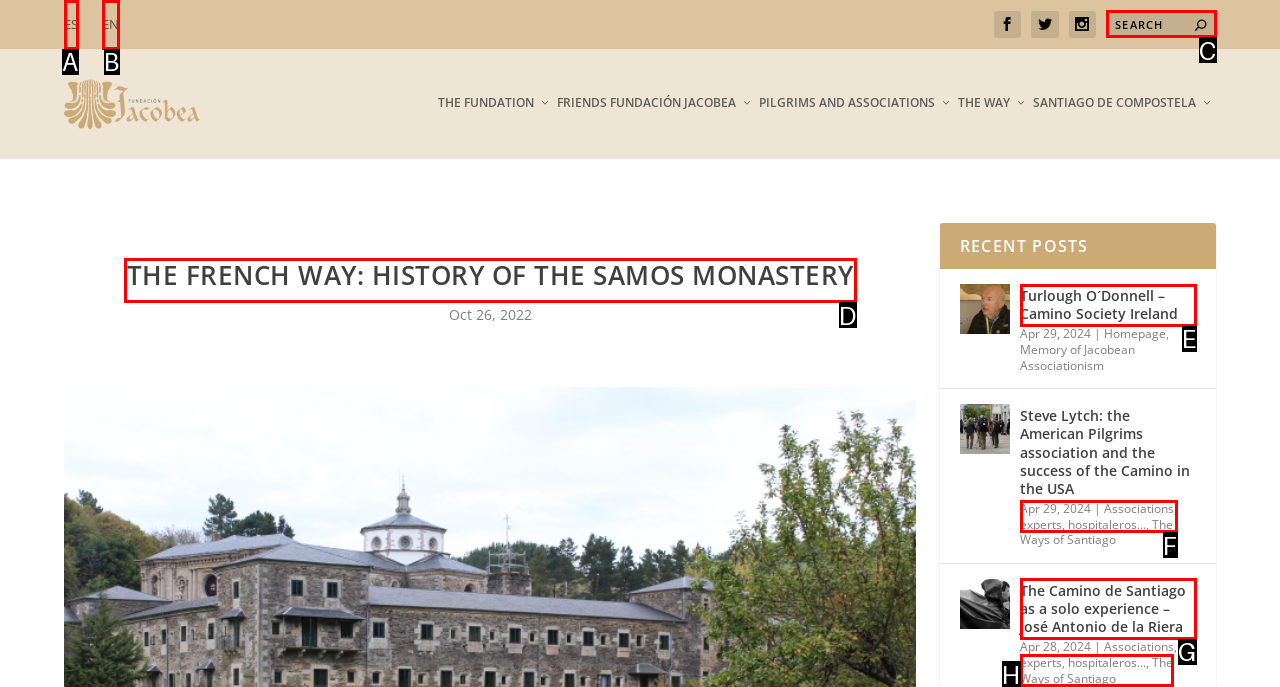Identify the HTML element to click to execute this task: Read about the French Way: History of the Samos monastery Respond with the letter corresponding to the proper option.

D